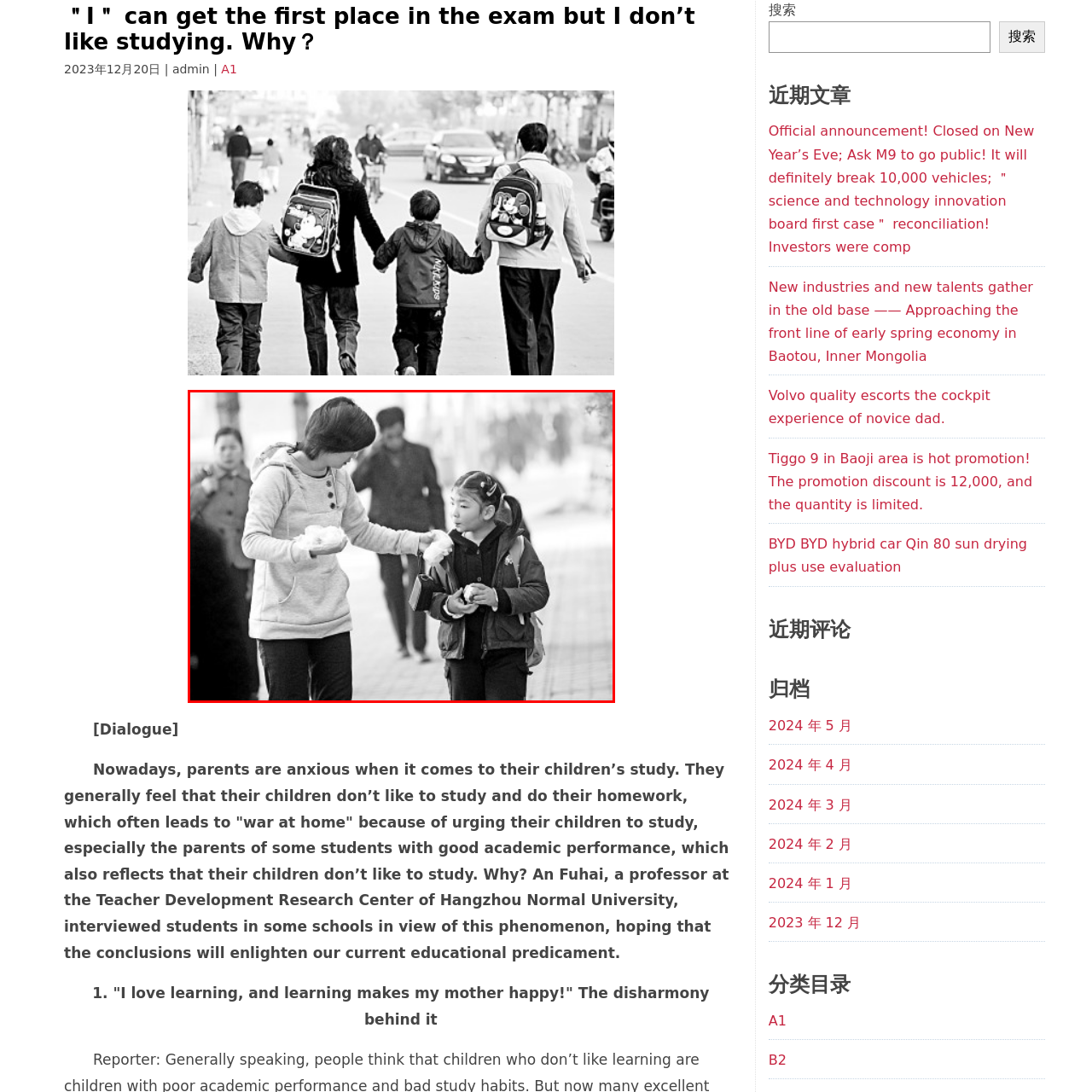Is the girl in the picture older than 10 years old?
Inspect the image inside the red bounding box and answer the question with as much detail as you can.

The caption describes the girl as being around 8 years old, which is younger than 10 years old.